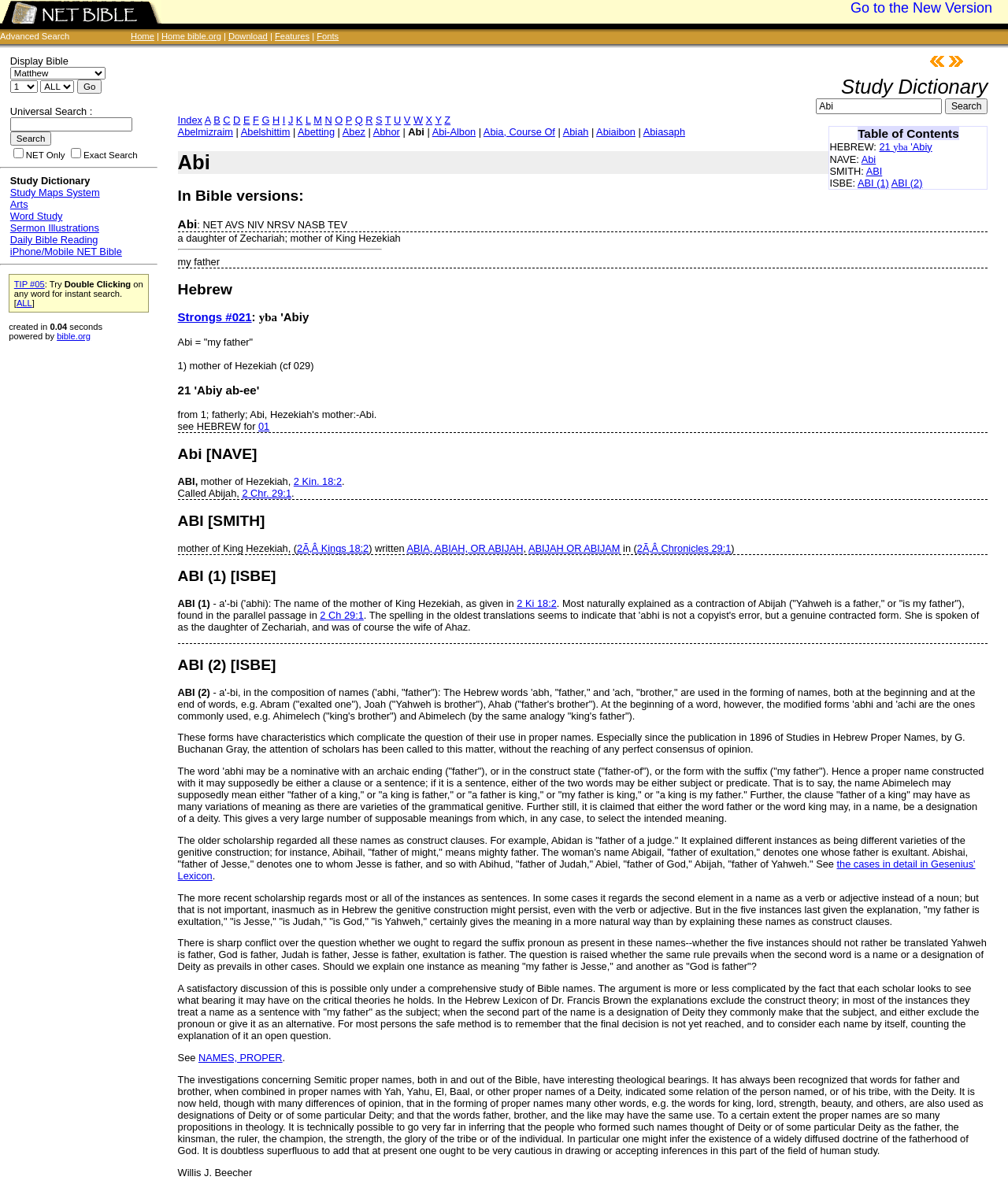Using the element description: "ABIA, ABIAH, OR ABIJAH", determine the bounding box coordinates for the specified UI element. The coordinates should be four float numbers between 0 and 1, [left, top, right, bottom].

[0.404, 0.458, 0.519, 0.468]